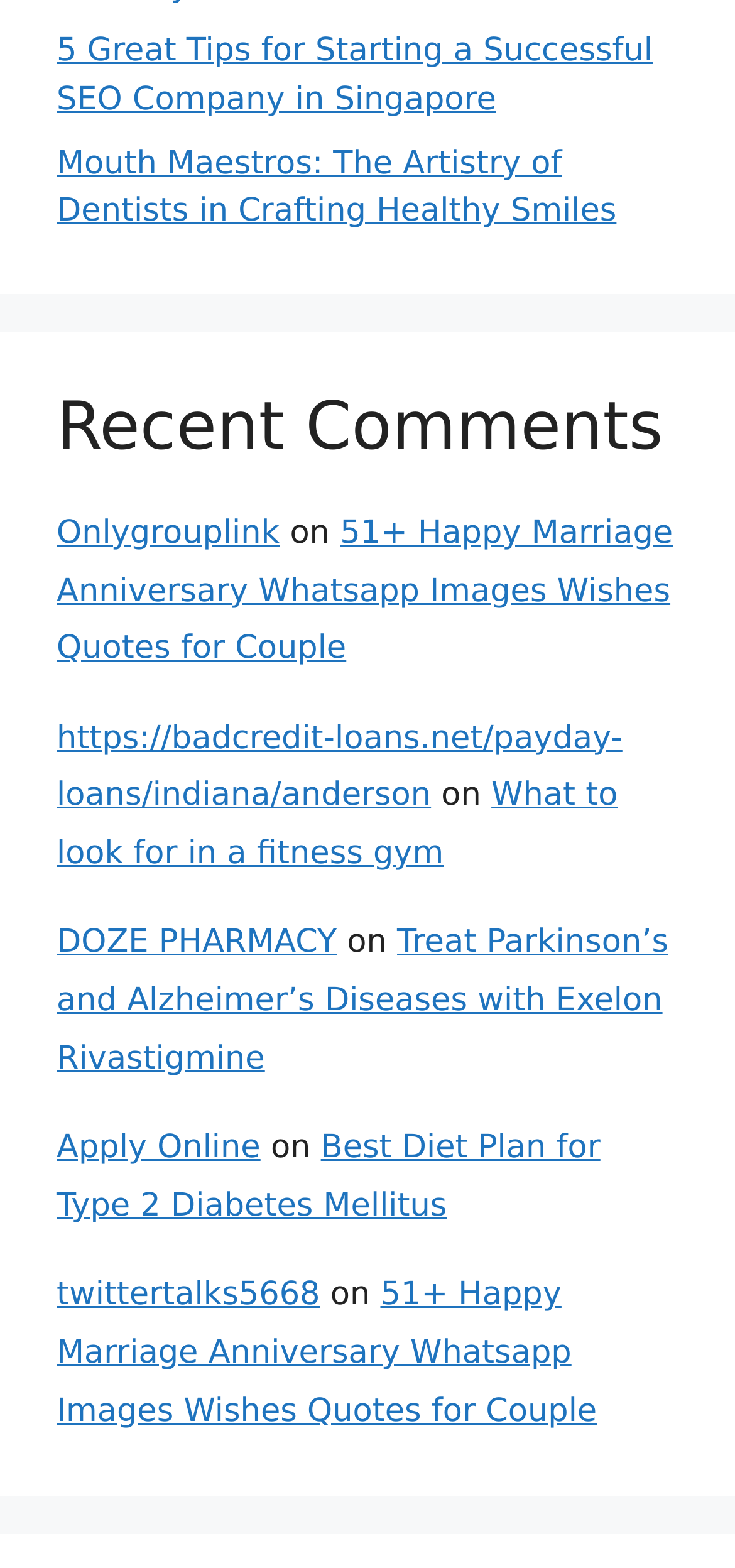Reply to the question with a single word or phrase:
How many articles are on this webpage?

5